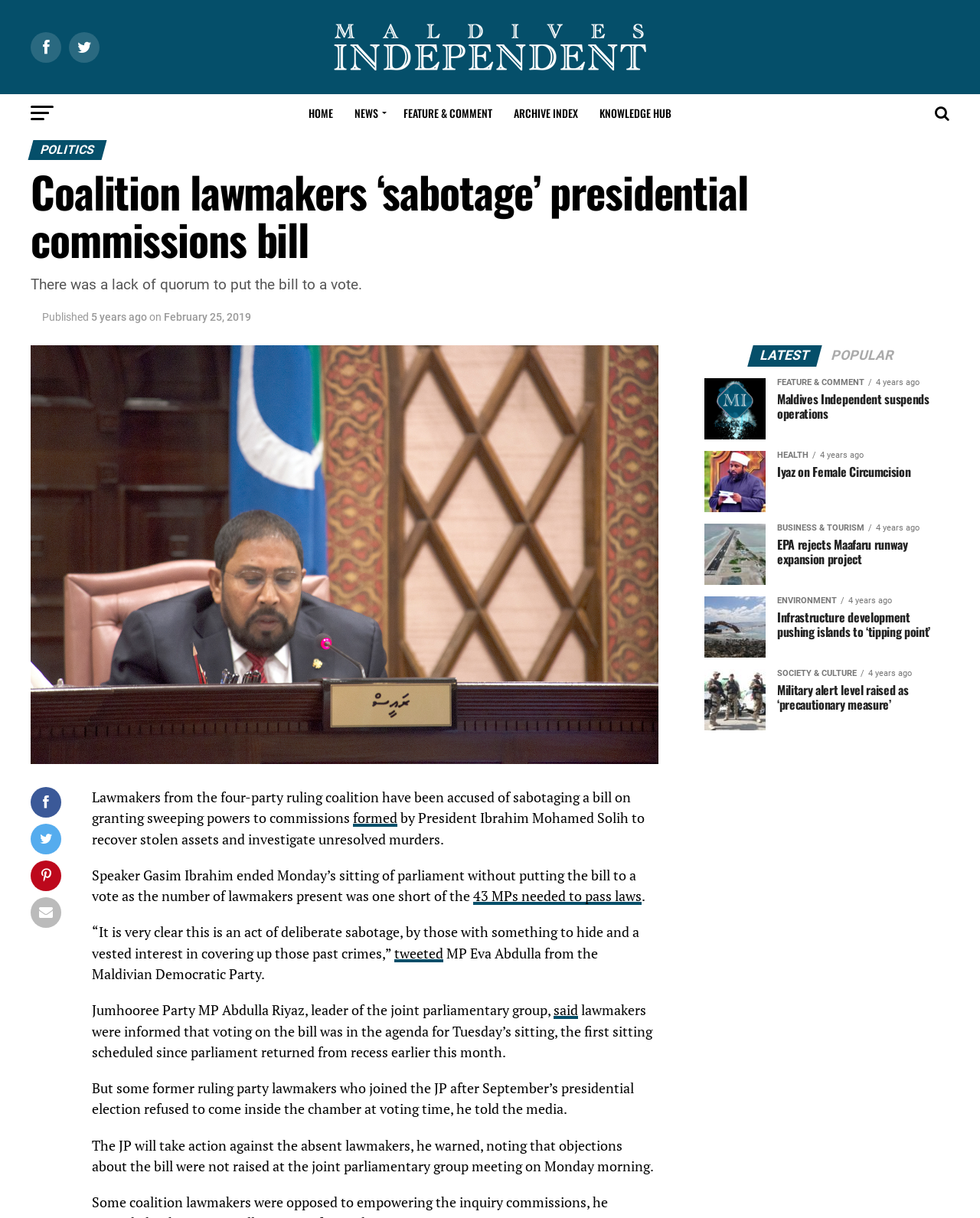Determine the bounding box coordinates of the region I should click to achieve the following instruction: "Click on the 'HOME' link". Ensure the bounding box coordinates are four float numbers between 0 and 1, i.e., [left, top, right, bottom].

[0.305, 0.077, 0.349, 0.109]